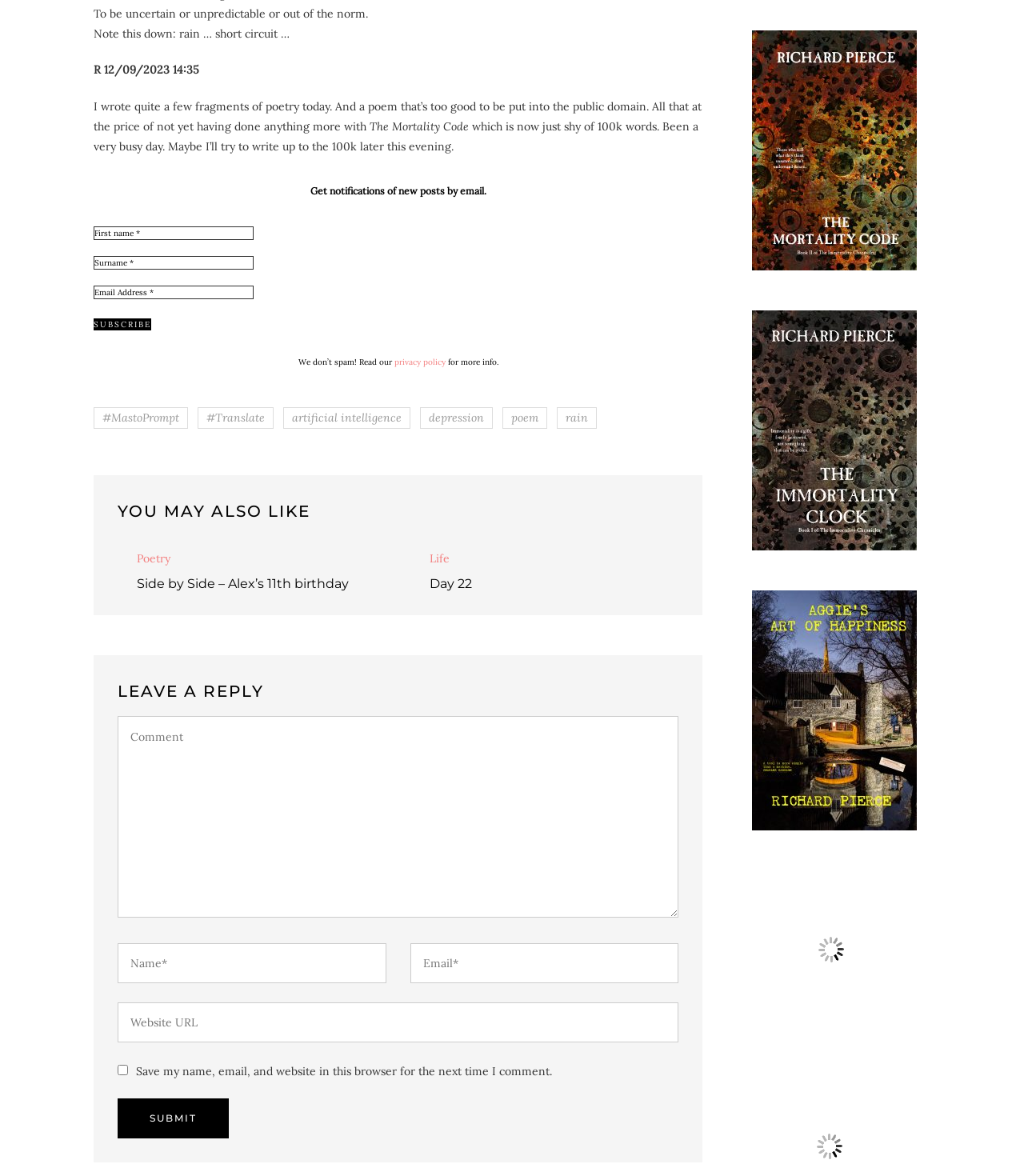From the element description alt="The Mortality Code book cover", predict the bounding box coordinates of the UI element. The coordinates must be specified in the format (top-left x, top-left y, bottom-right x, bottom-right y) and should be within the 0 to 1 range.

[0.734, 0.121, 0.895, 0.133]